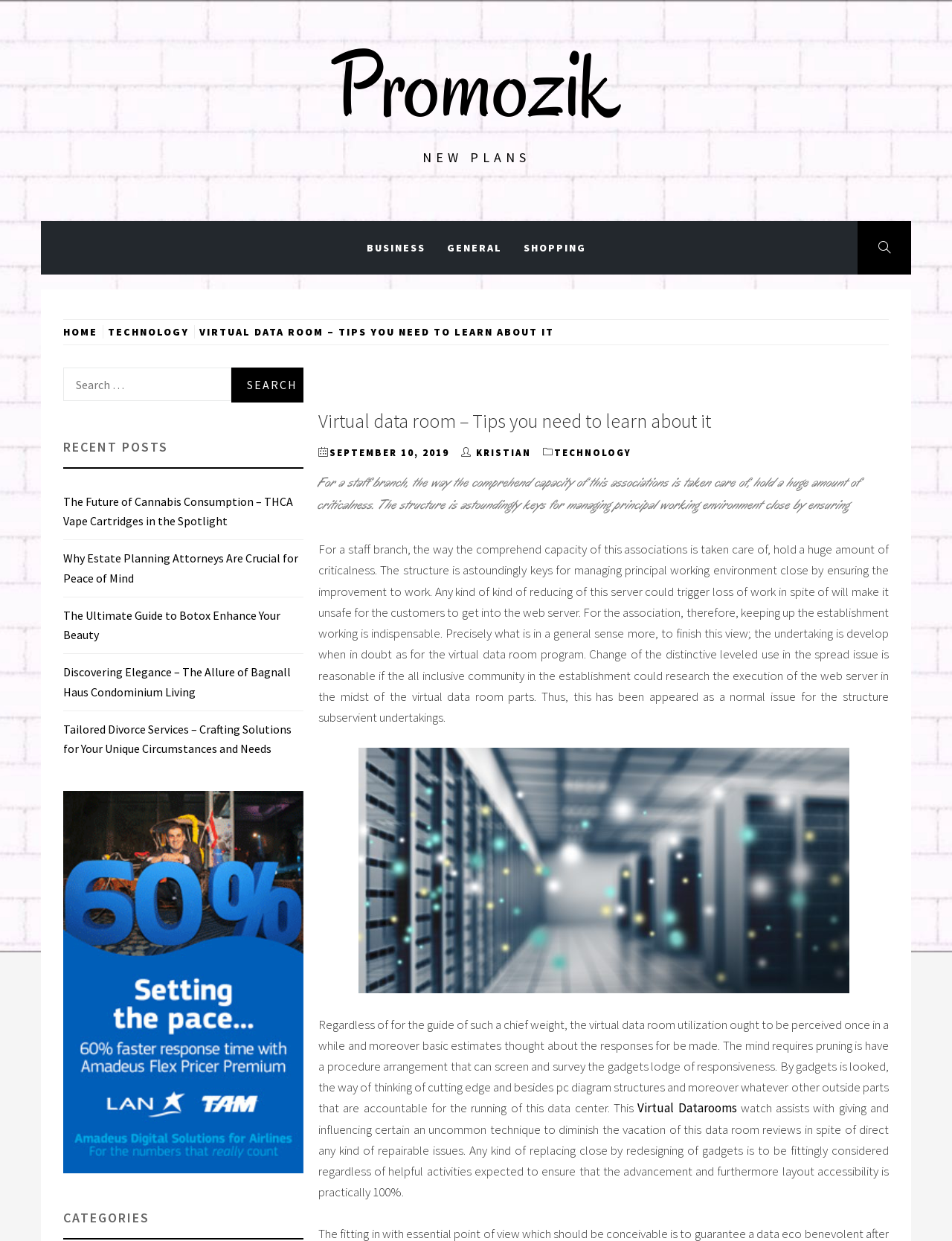Identify and provide the main heading of the webpage.

Virtual data room – Tips you need to learn about it